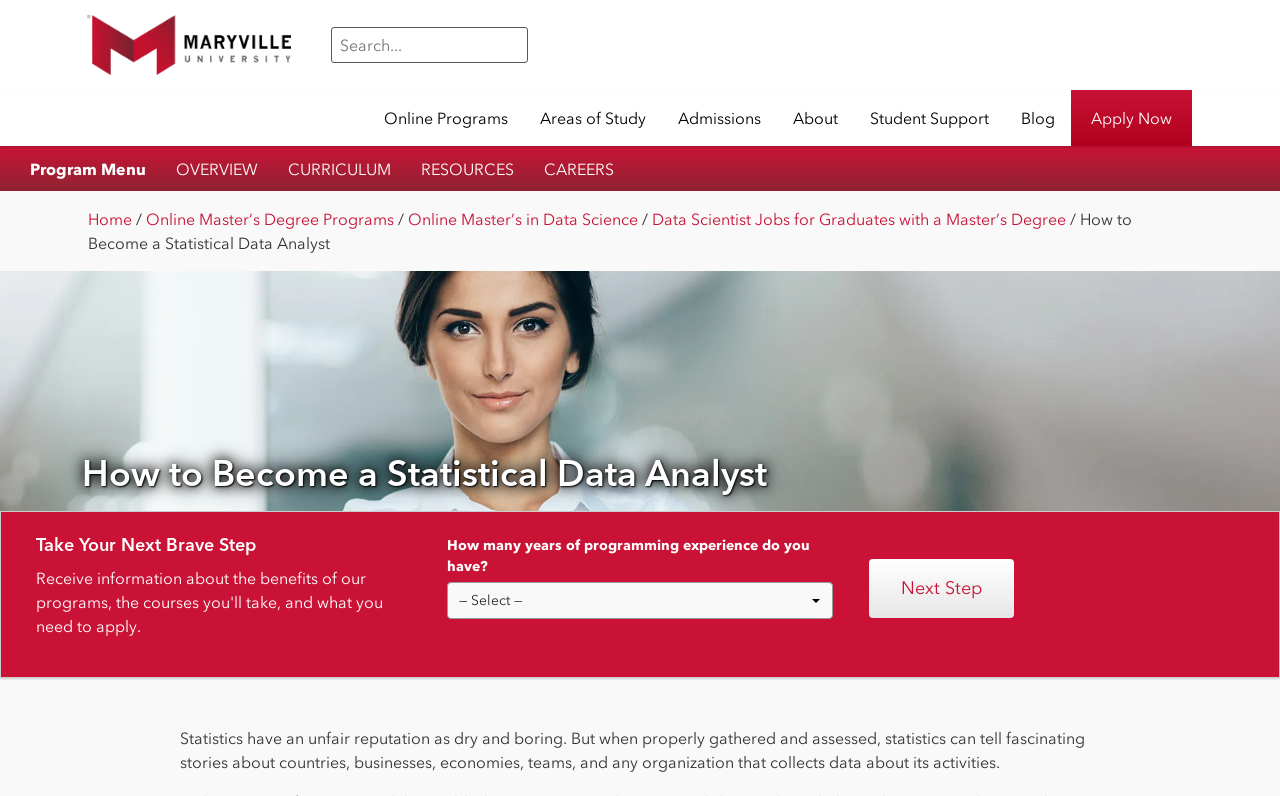Please determine the bounding box coordinates of the area that needs to be clicked to complete this task: 'Read the description of 'Brunch With The Brits 308 The Labyrinth''. The coordinates must be four float numbers between 0 and 1, formatted as [left, top, right, bottom].

None